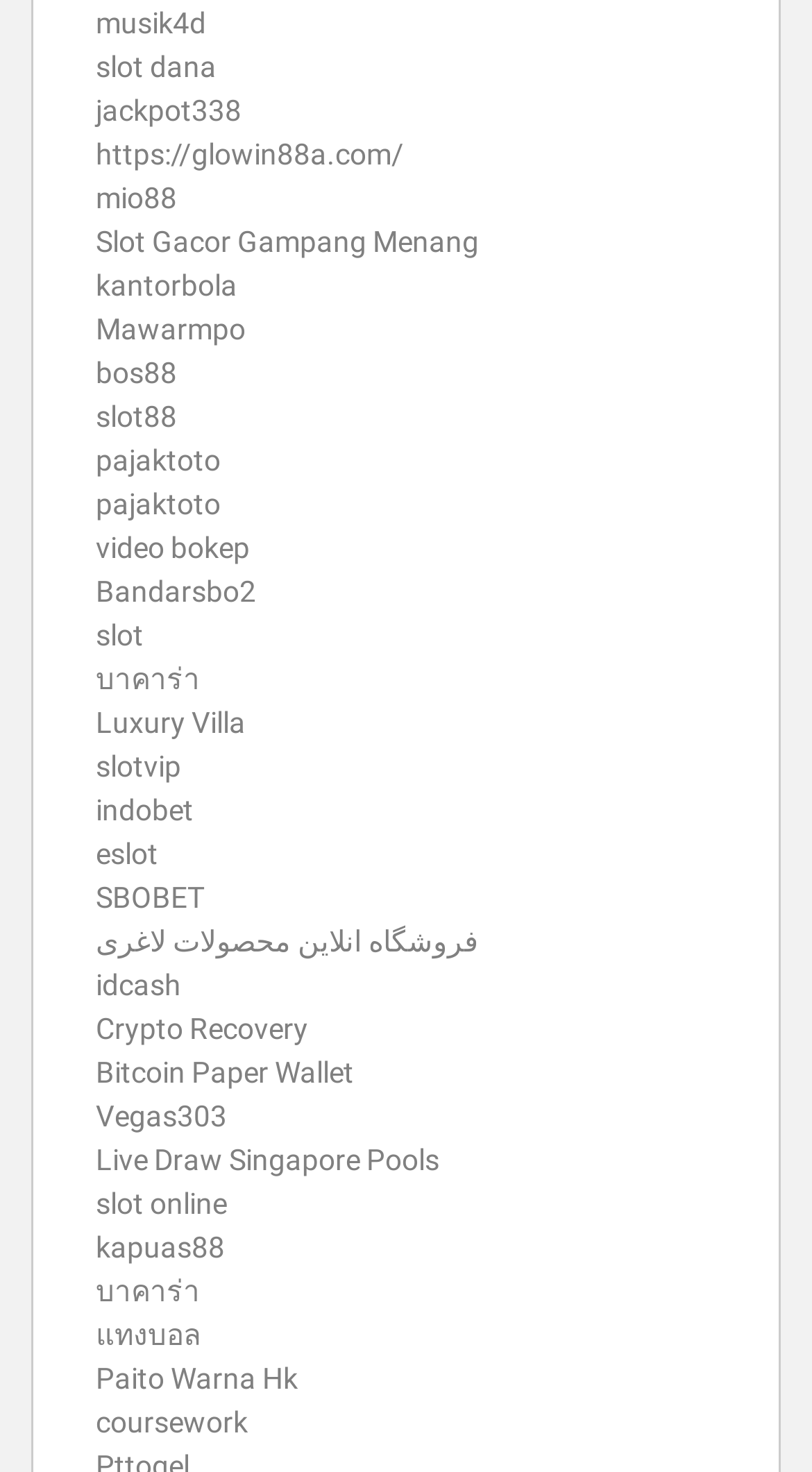From the webpage screenshot, identify the region described by Lakeview Orchard. Provide the bounding box coordinates as (top-left x, top-left y, bottom-right x, bottom-right y), with each value being a floating point number between 0 and 1.

None